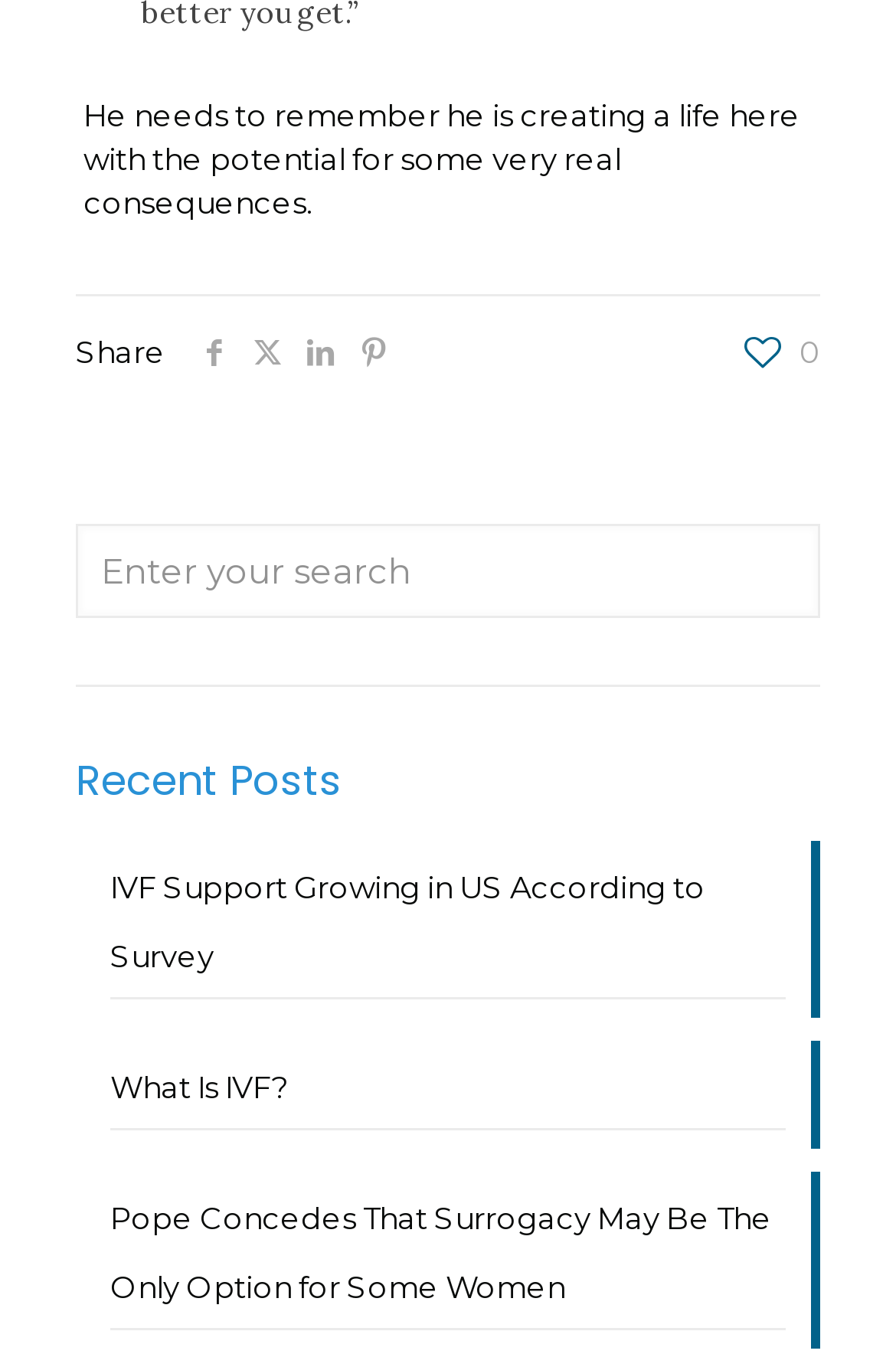Determine the bounding box coordinates of the clickable element to achieve the following action: 'Check out the article 'Pope Concedes That Surrogacy May Be The Only Option for Some Women''. Provide the coordinates as four float values between 0 and 1, formatted as [left, top, right, bottom].

[0.123, 0.865, 0.877, 0.973]